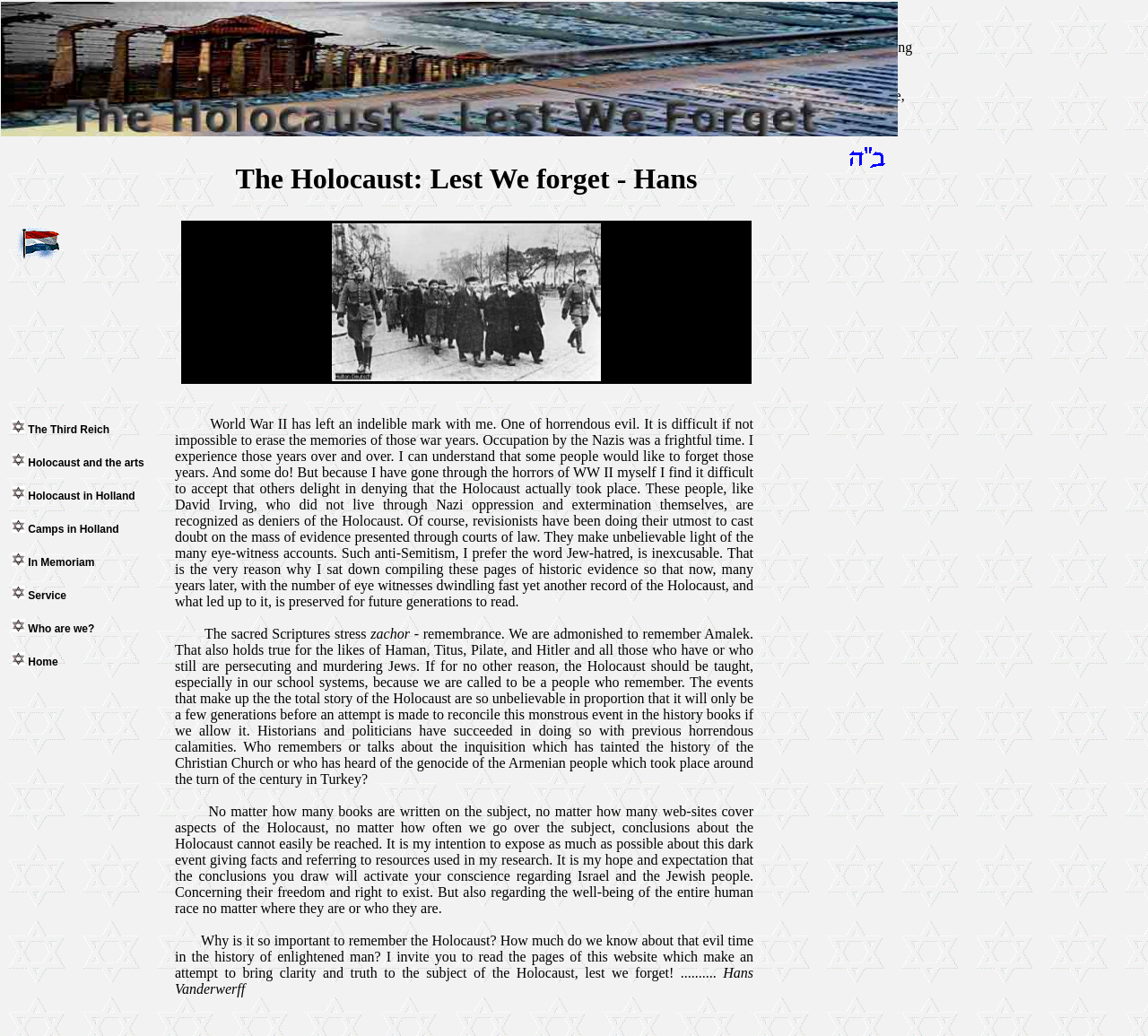Identify the bounding box coordinates for the element that needs to be clicked to fulfill this instruction: "Read about the Holocaust in Holland". Provide the coordinates in the format of four float numbers between 0 and 1: [left, top, right, bottom].

[0.01, 0.473, 0.118, 0.485]